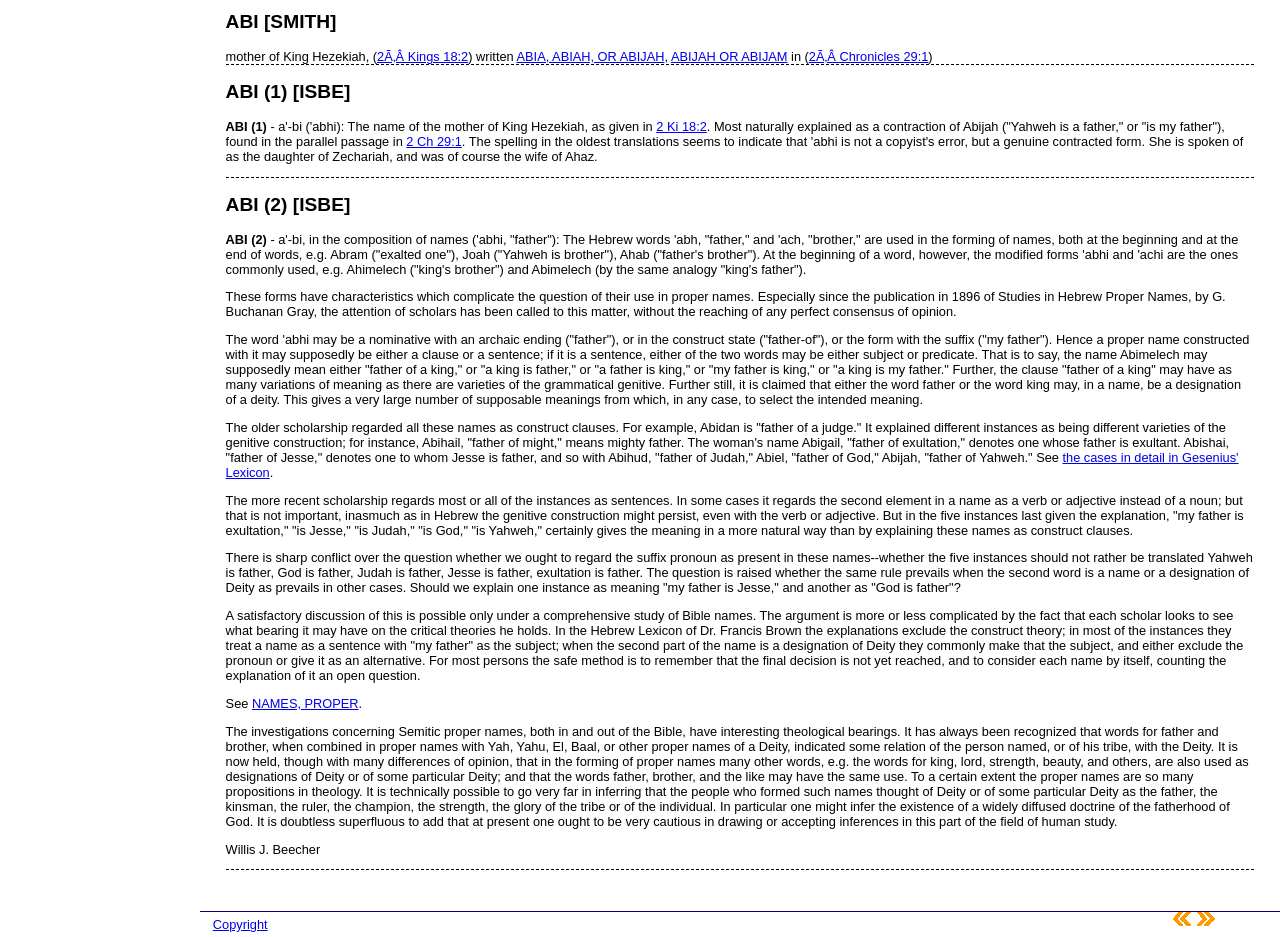Identify the bounding box coordinates for the UI element described as: "2 Ch 29:1".

[0.317, 0.143, 0.361, 0.159]